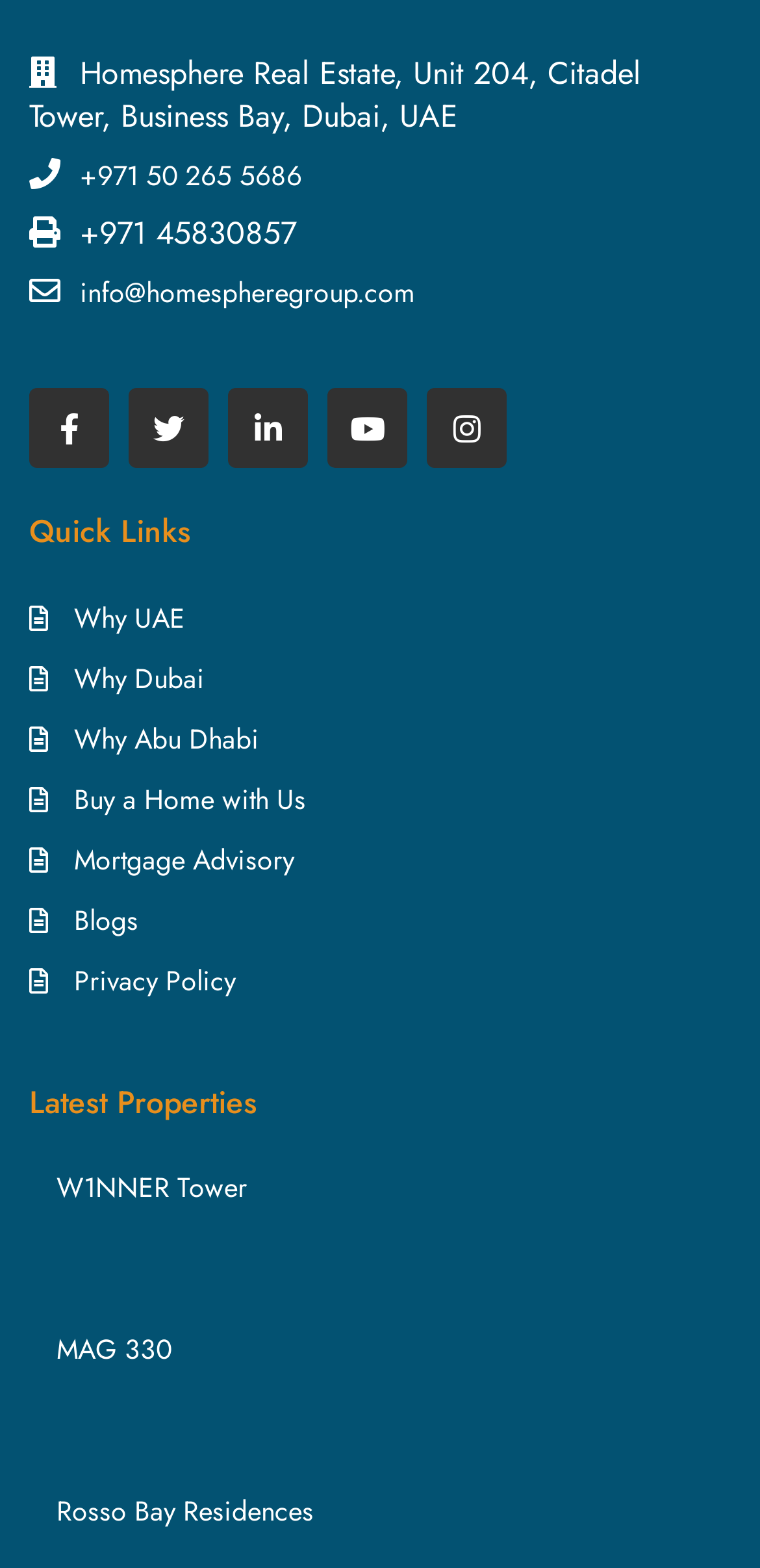Find the bounding box coordinates of the element I should click to carry out the following instruction: "Read the blog".

[0.098, 0.574, 0.182, 0.599]